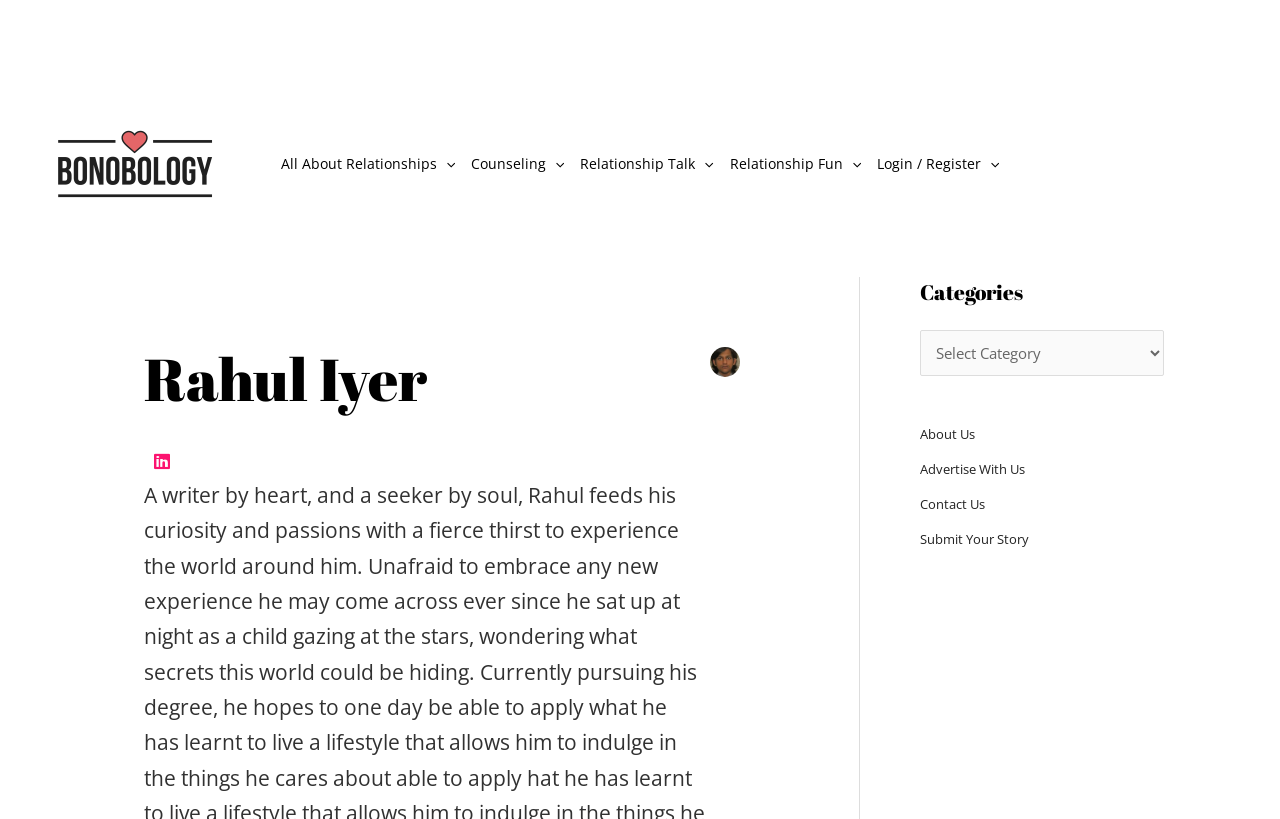Please find the bounding box coordinates of the section that needs to be clicked to achieve this instruction: "View Rahul Iyer's profile".

[0.112, 0.419, 0.551, 0.506]